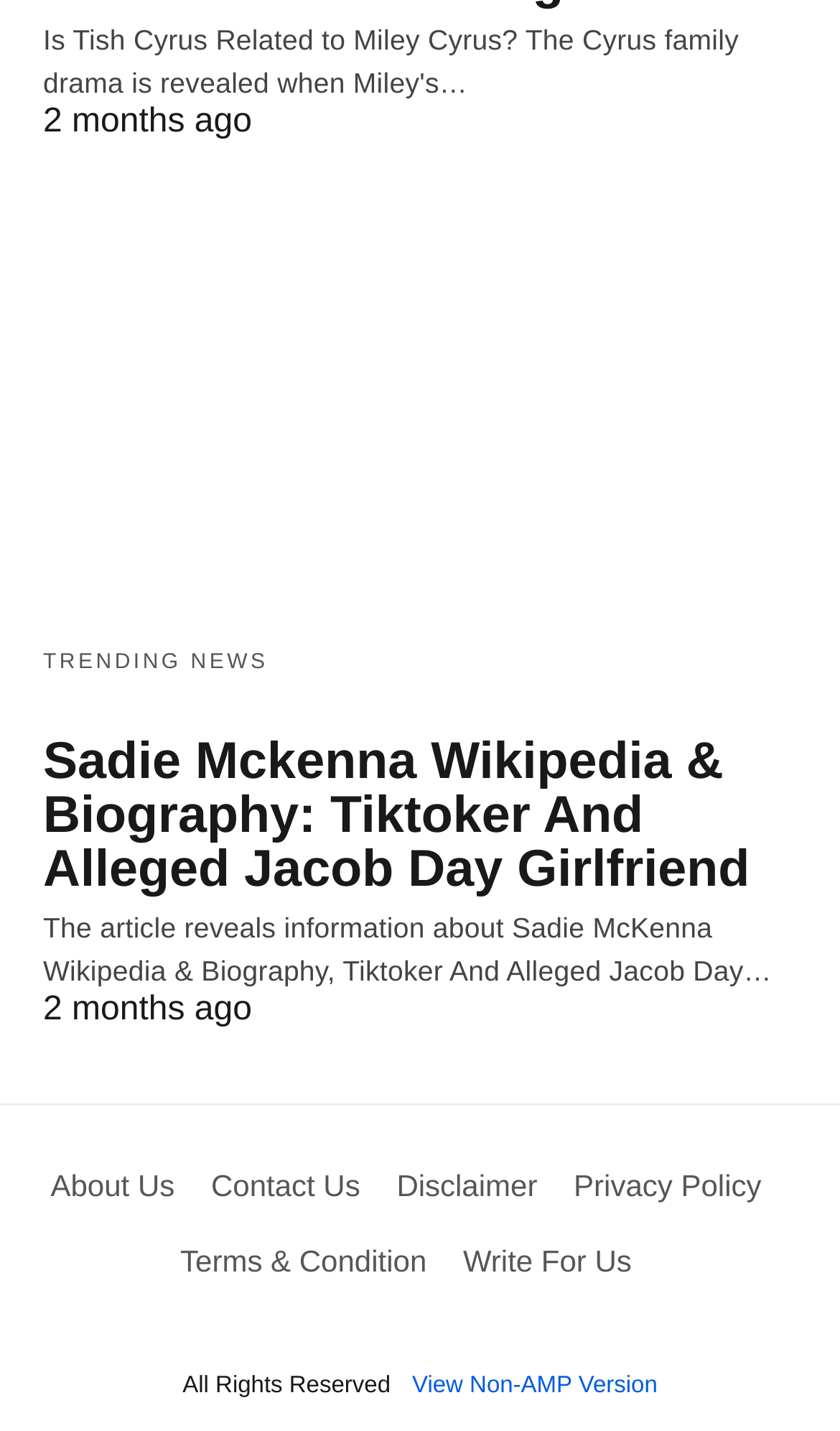Show the bounding box coordinates for the HTML element described as: "Write For Us".

[0.551, 0.869, 0.752, 0.893]